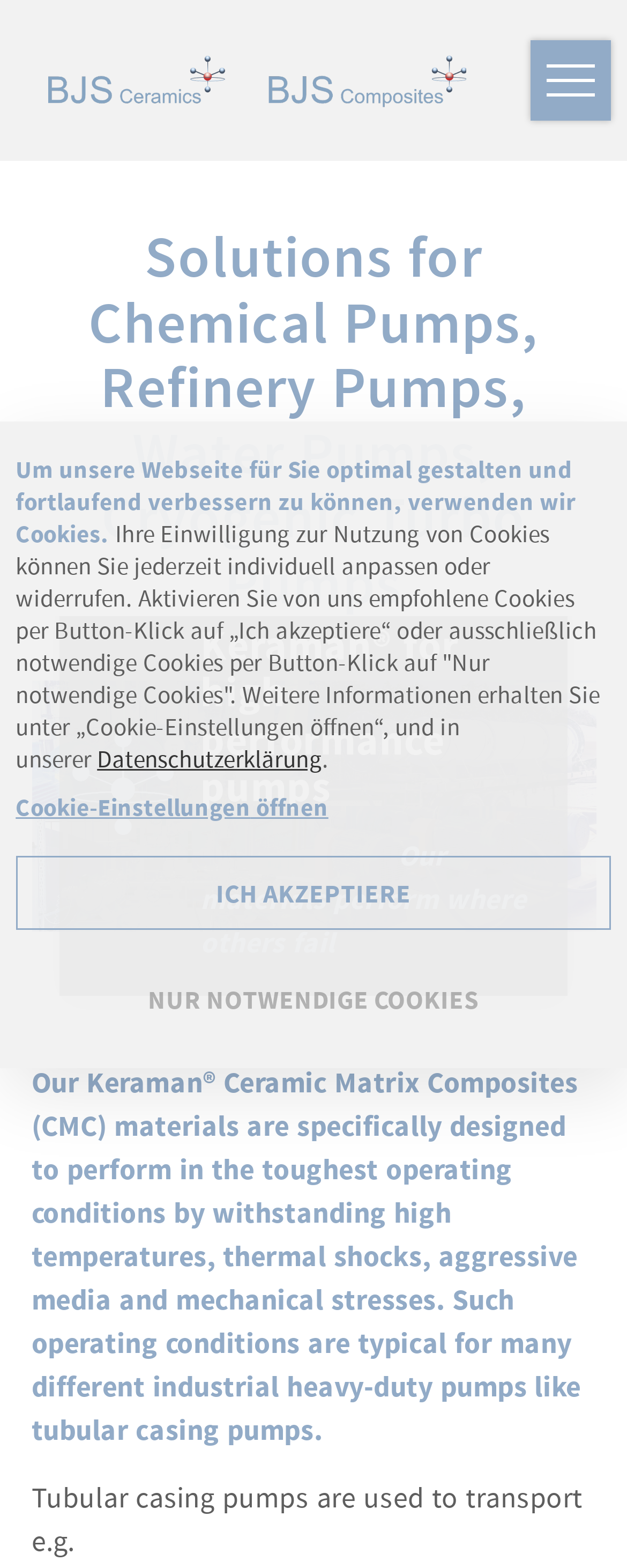What is the duration of the _ga, _gat, _gid cookie?
Please provide a single word or phrase as the answer based on the screenshot.

2 Jahre